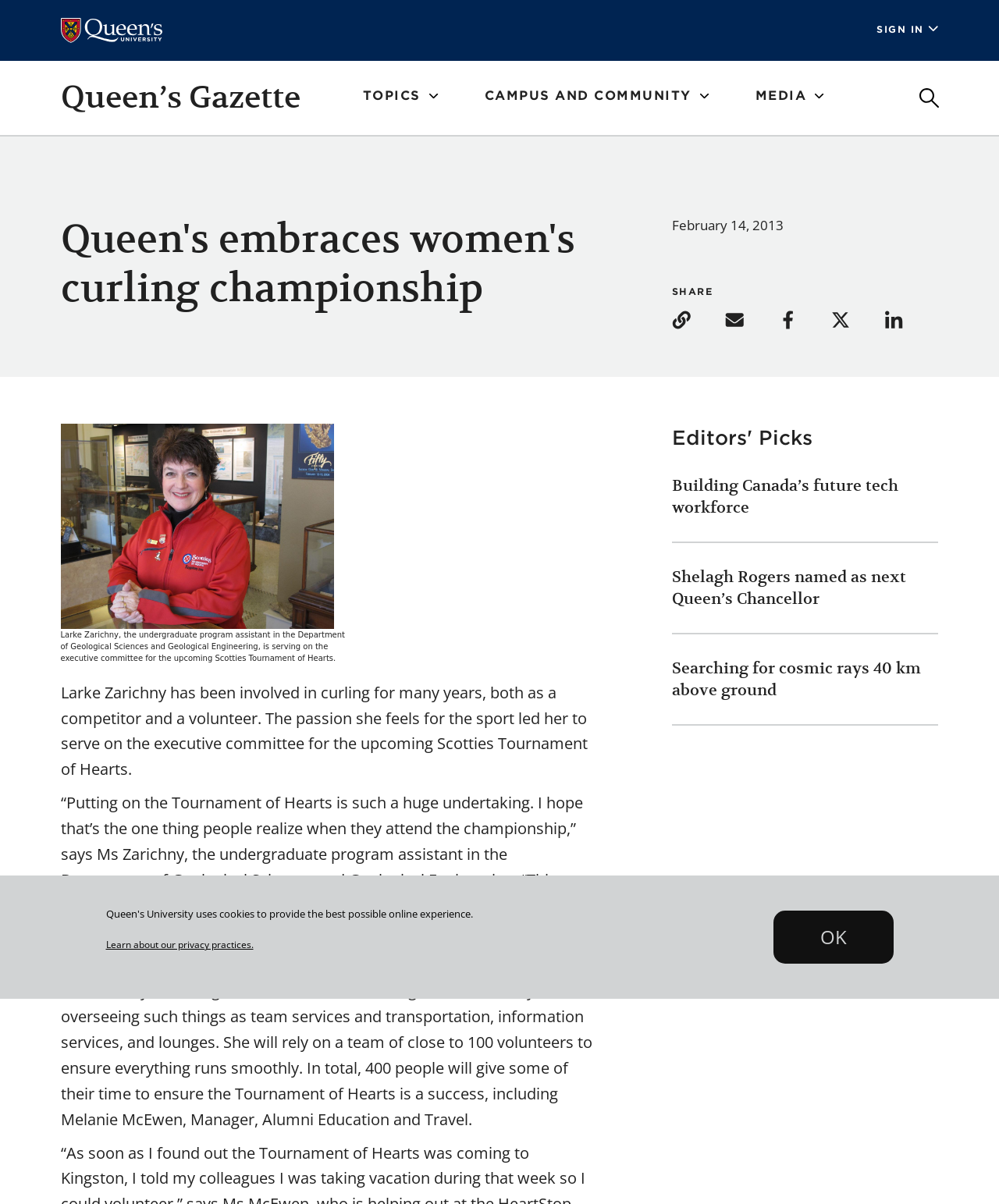What is Larke Zarichny's role in the Scotties Tournament of Hearts?
Examine the image and give a concise answer in one word or a short phrase.

vice-chair of hosting